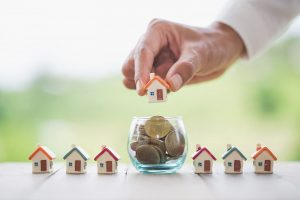What is the object that the hand is placing into the jar?
Based on the visual information, provide a detailed and comprehensive answer.

According to the caption, the hand is carefully placing a small model house into a glass jar filled with coins, symbolizing the concept of investments in rental properties.